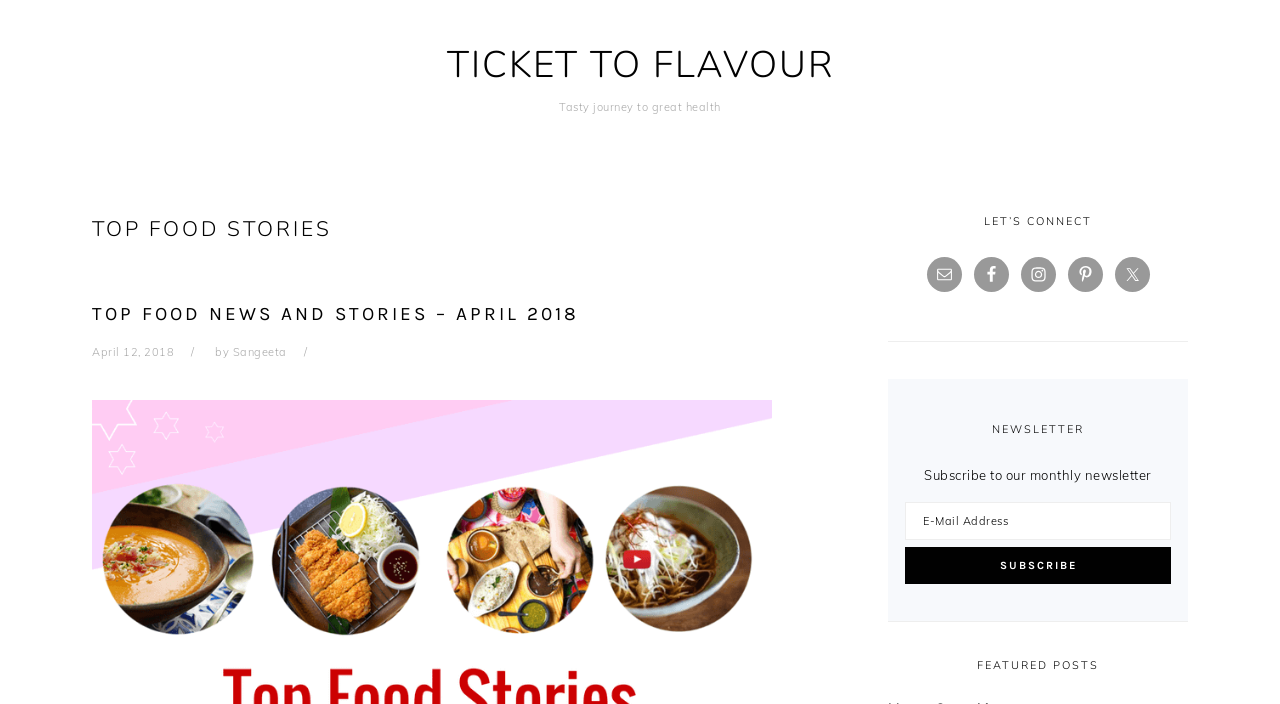What is the purpose of the textbox in the newsletter section?
Please analyze the image and answer the question with as much detail as possible.

The textbox in the newsletter section is labeled as 'E-Mail Address' and is required, indicating that it is used to collect email addresses from users who want to subscribe to the newsletter.